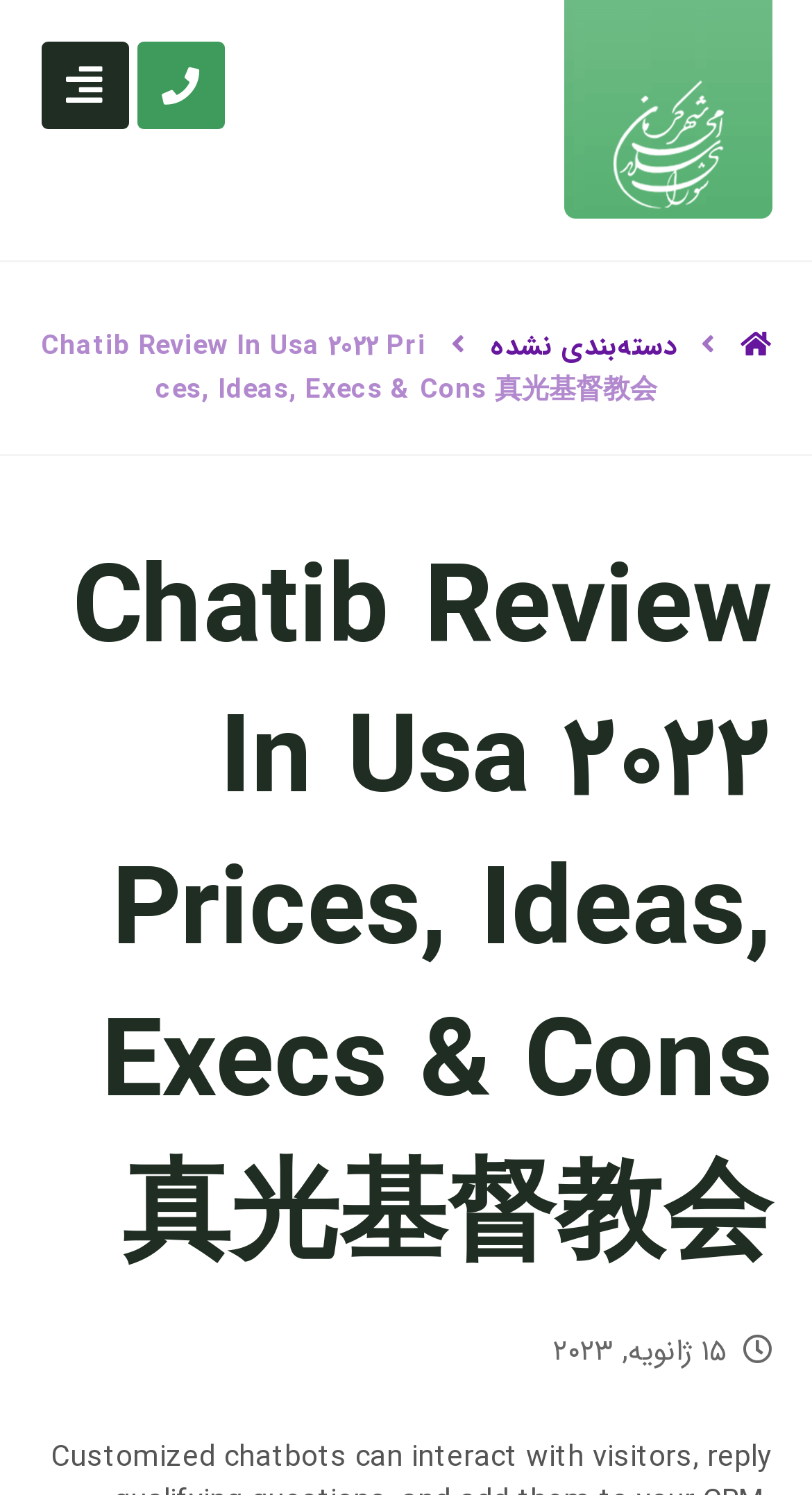What is the main topic of the article?
Provide a one-word or short-phrase answer based on the image.

Chatib Review